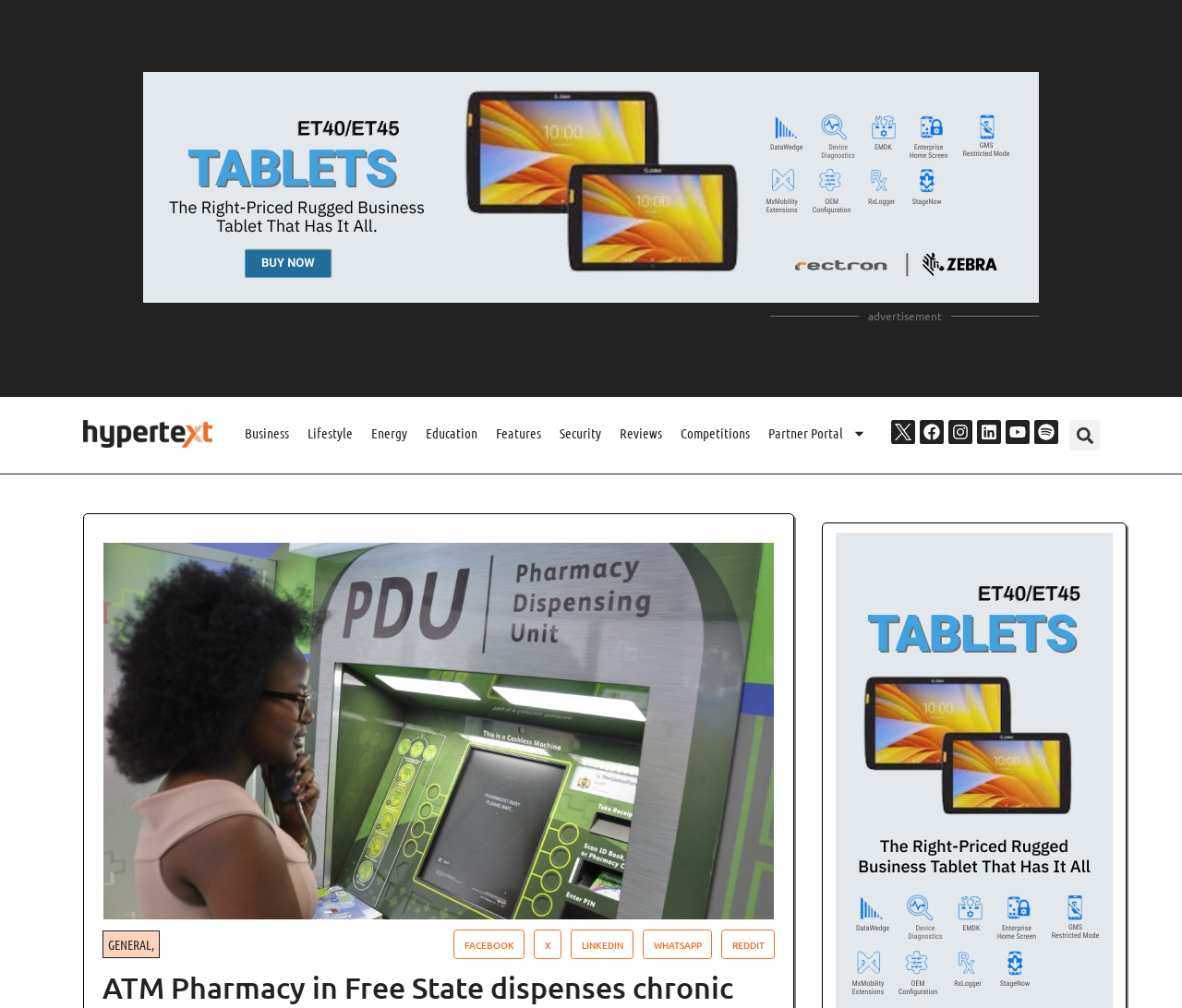Please identify the bounding box coordinates of the element that needs to be clicked to perform the following instruction: "Click on the 'Business' link".

[0.203, 0.417, 0.248, 0.444]